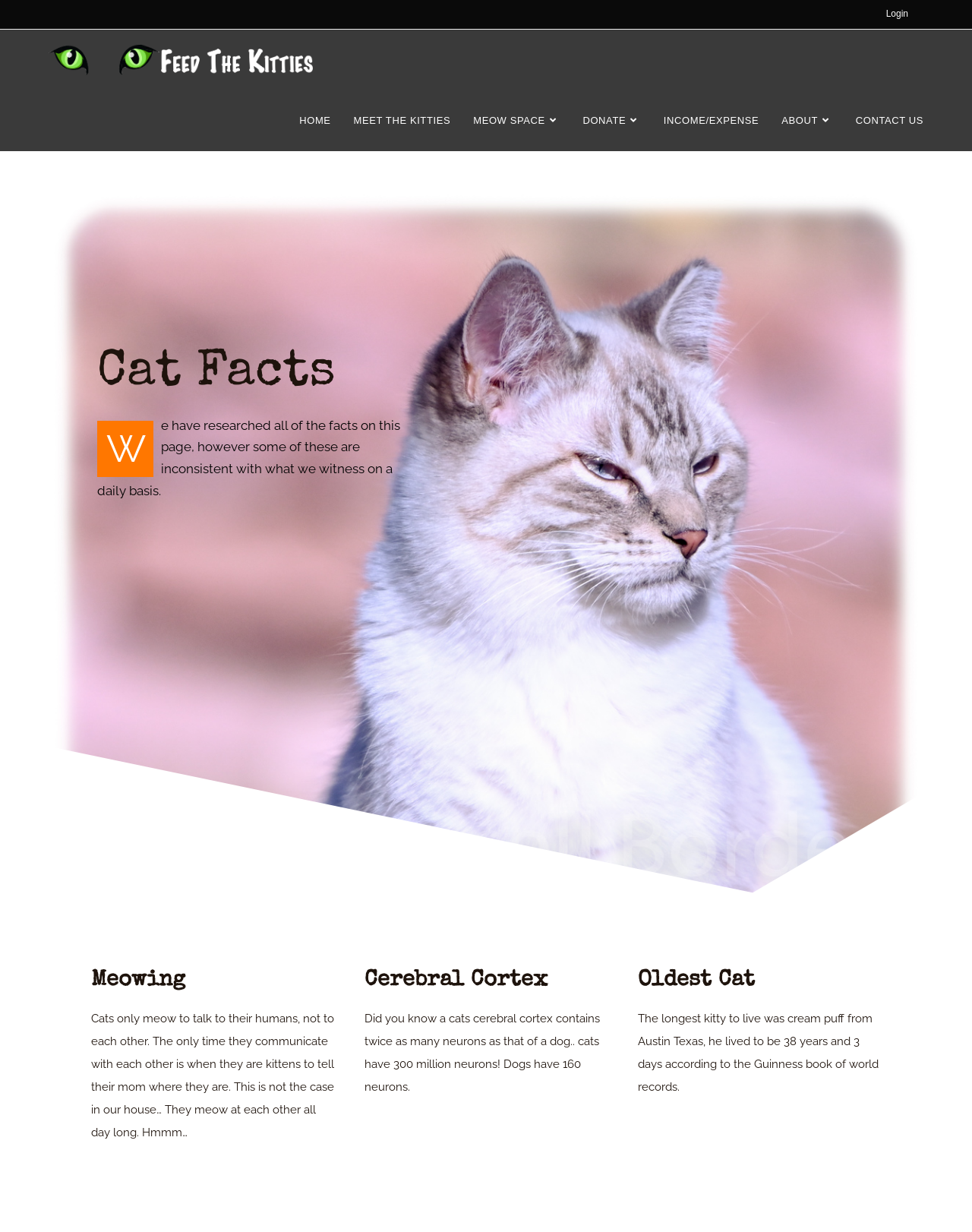Locate the bounding box coordinates of the area where you should click to accomplish the instruction: "Donate to the kitties".

[0.588, 0.073, 0.671, 0.122]